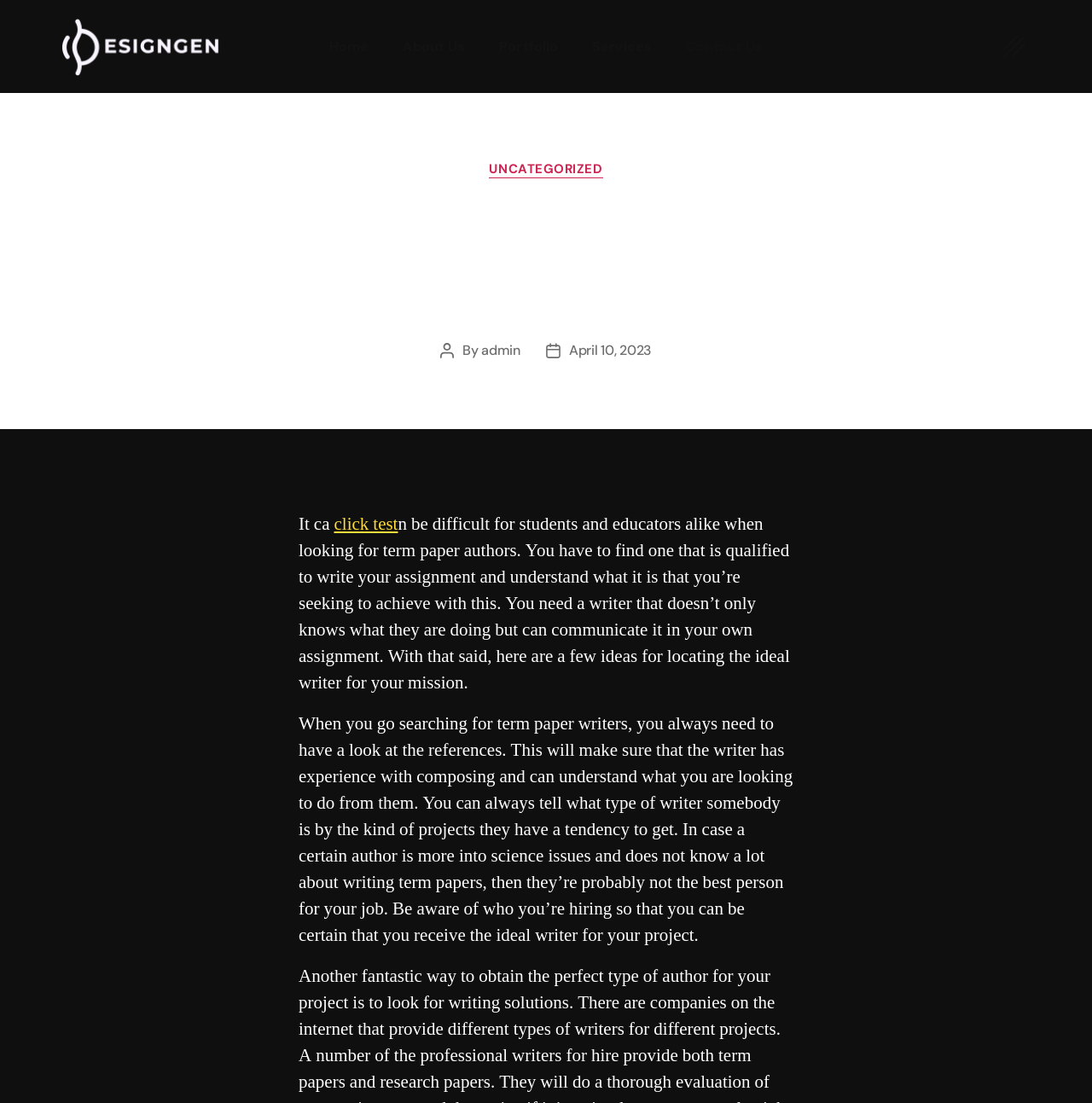Please determine the bounding box coordinates of the element's region to click in order to carry out the following instruction: "Contact the sales team". The coordinates should be four float numbers between 0 and 1, i.e., [left, top, right, bottom].

None